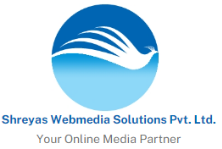Elaborate on the details you observe in the image.

The image showcases the logo of "Shreyas Webmedia Solutions Pvt. Ltd.," featuring a stylized blue bird that symbolizes communication and connectivity against a circular gradient background. Below the logo, the text reads "Shreyas Webmedia Solutions Pvt. Ltd." followed by the tagline "Your Online Media Partner." This logo represents the company's commitment to providing digital media solutions, emphasizing their role as a partner in the online landscape for businesses and services.